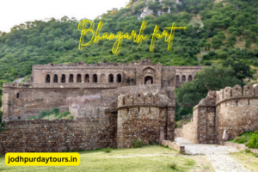Give a detailed account of the elements present in the image.

An image of Bhangarh Fort, renowned for its intriguing haunted stories, set against a backdrop of lush green hills. The fort's ancient stone architecture is prominently featured, showcasing its historical significance. Yellow text overlay reads "Bhangarh Fort," emphasizing its legendary status. The lower corner includes the website "jodhpurdaytours.in," indicating a connection to travel information or tours related to this captivating site. This image invites viewers to explore the mysterious allure of Bhangarh Fort, a popular destination in Rajasthan, India.